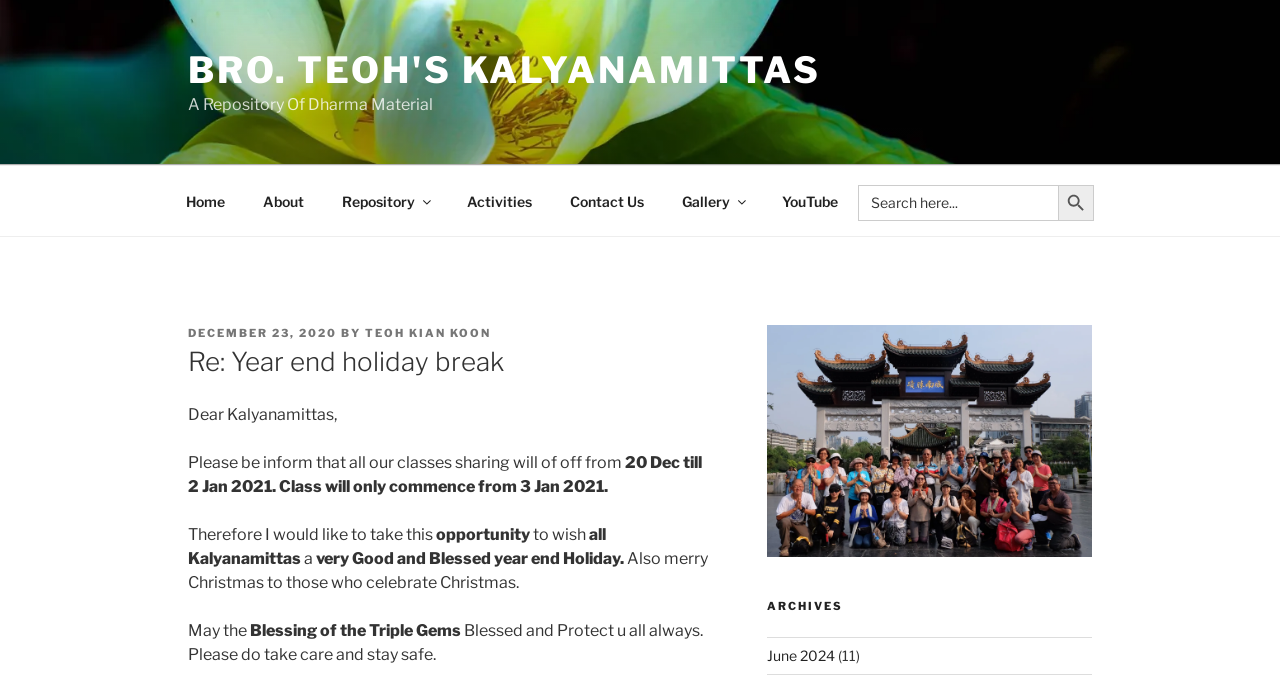Determine the bounding box coordinates for the clickable element required to fulfill the instruction: "Visit the 'About' page". Provide the coordinates as four float numbers between 0 and 1, i.e., [left, top, right, bottom].

[0.191, 0.26, 0.251, 0.333]